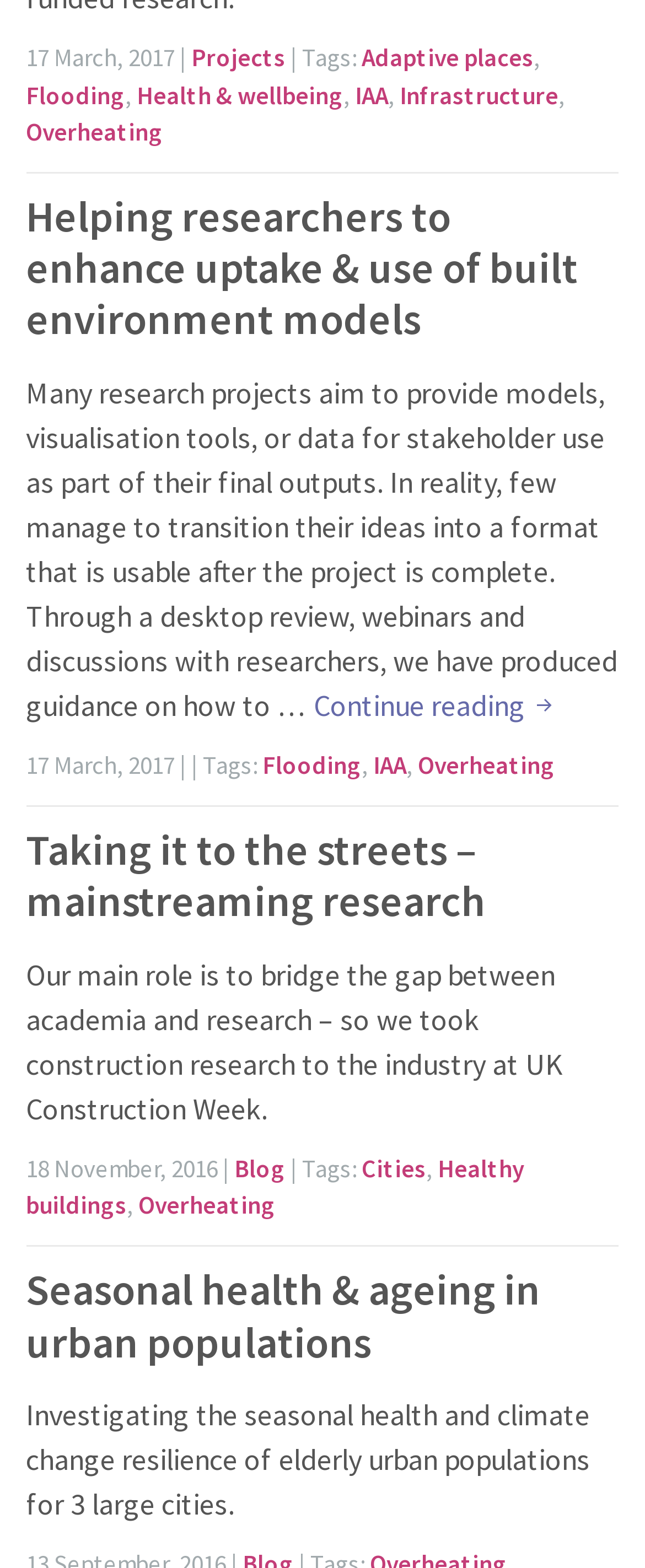What is the tag associated with the third article?
Identify the answer in the screenshot and reply with a single word or phrase.

Healthy buildings